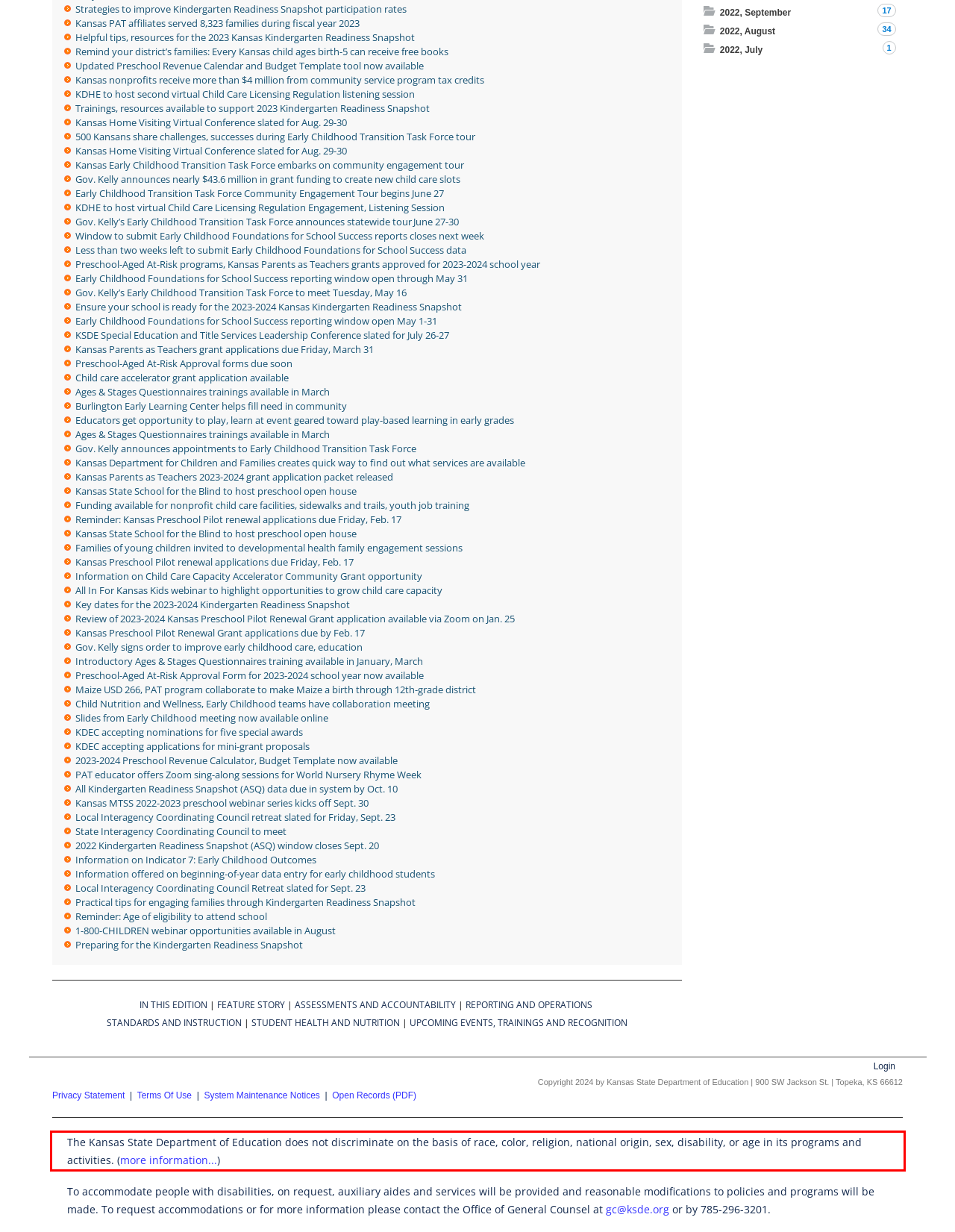From the given screenshot of a webpage, identify the red bounding box and extract the text content within it.

The Kansas State Department of Education does not discriminate on the basis of race, color, religion, national origin, sex, disability, or age in its programs and activities. (more information...)